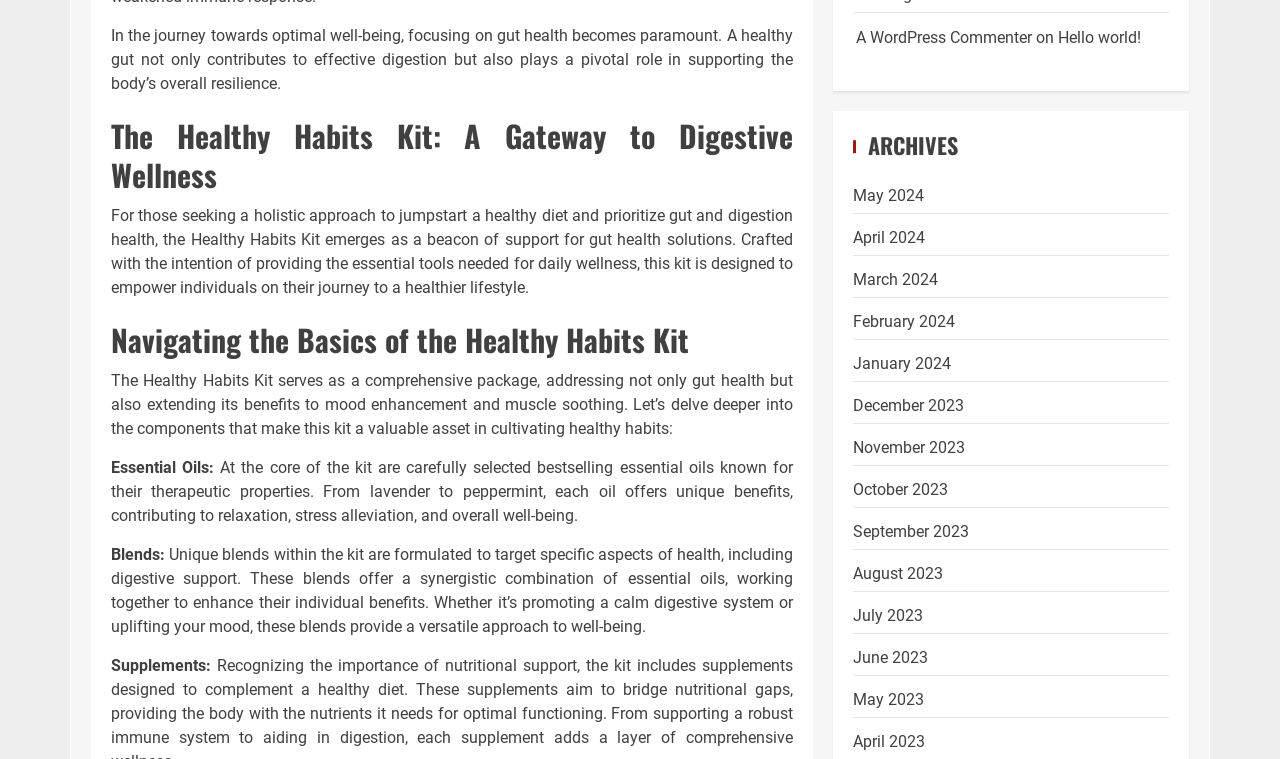Please specify the bounding box coordinates of the element that should be clicked to execute the given instruction: 'Read the article'. Ensure the coordinates are four float numbers between 0 and 1, expressed as [left, top, right, bottom].

[0.666, 0.033, 0.913, 0.067]